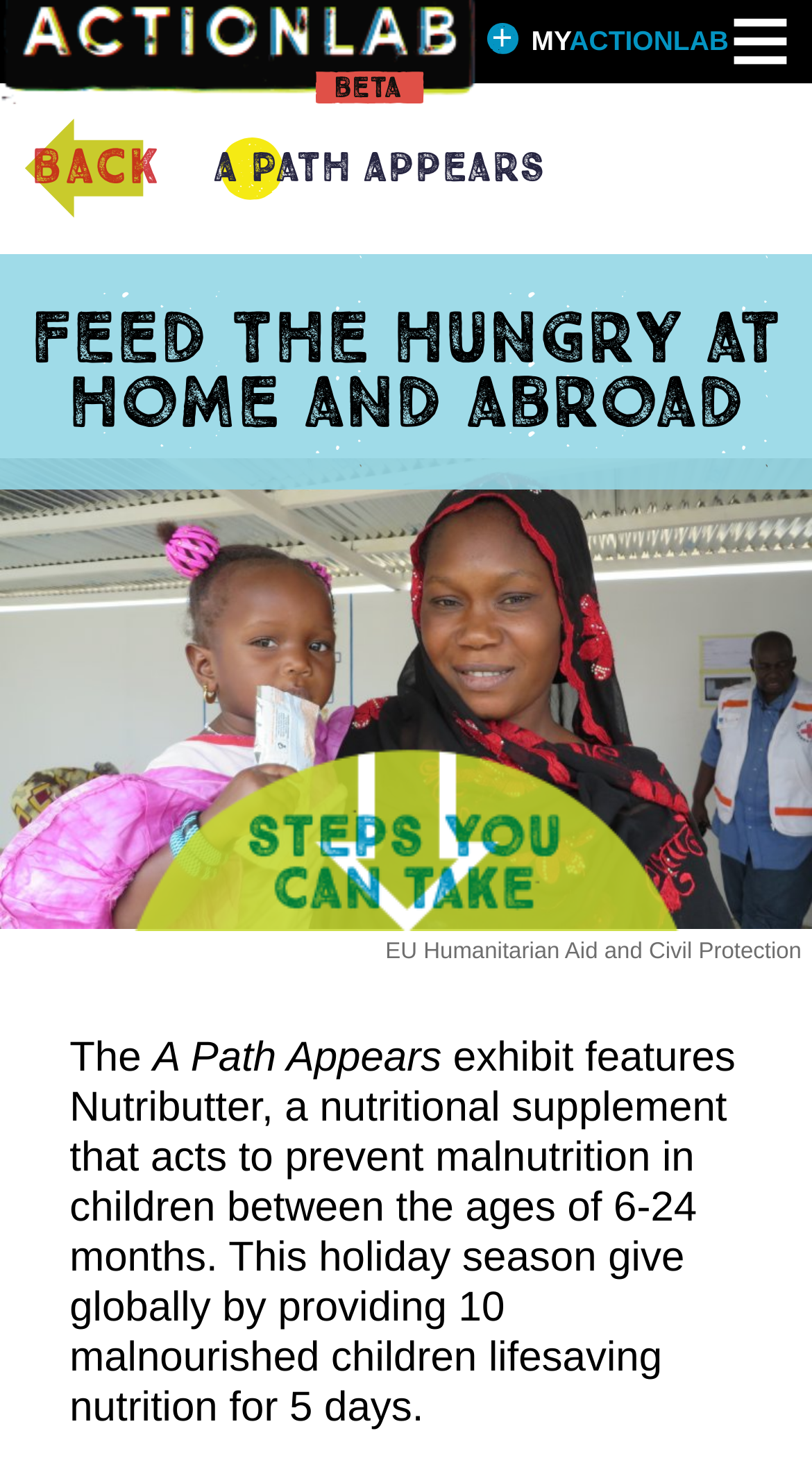What is the name of the exhibit?
Using the details shown in the screenshot, provide a comprehensive answer to the question.

The name of the exhibit is mentioned in the static text elements with IDs 56, 94, and 95, which together form the title 'A Path Appears exhibit'.